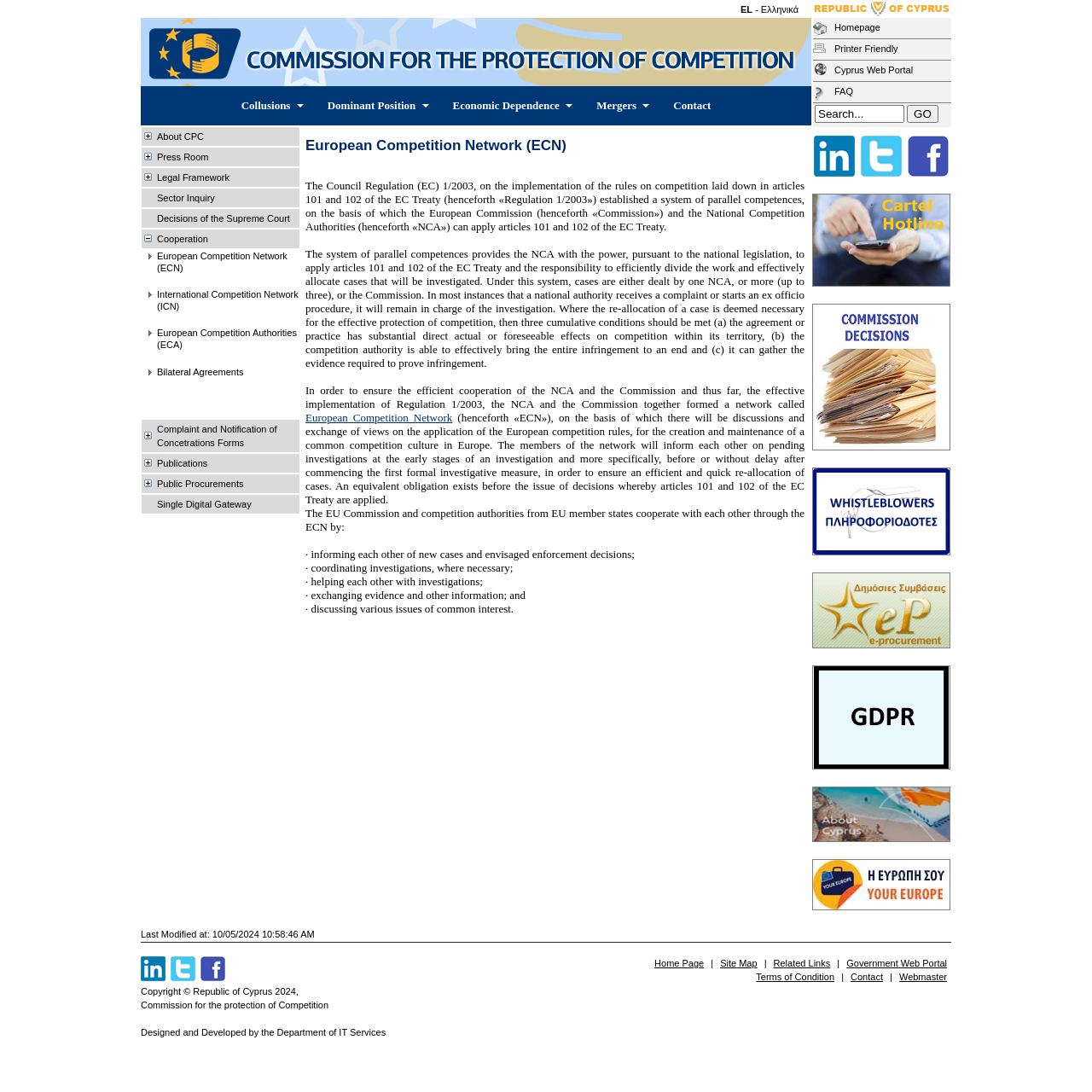What is the language of the link 'Επιτροπή Προστασίας του Ανταγωνισμού'?
Utilize the image to construct a detailed and well-explained answer.

I found the answer by looking at the link 'Επιτροπή Προστασίας του Ανταγωνισμού', which appears to be written in Greek. The language of the link suggests that it is a Greek-language webpage or resource.